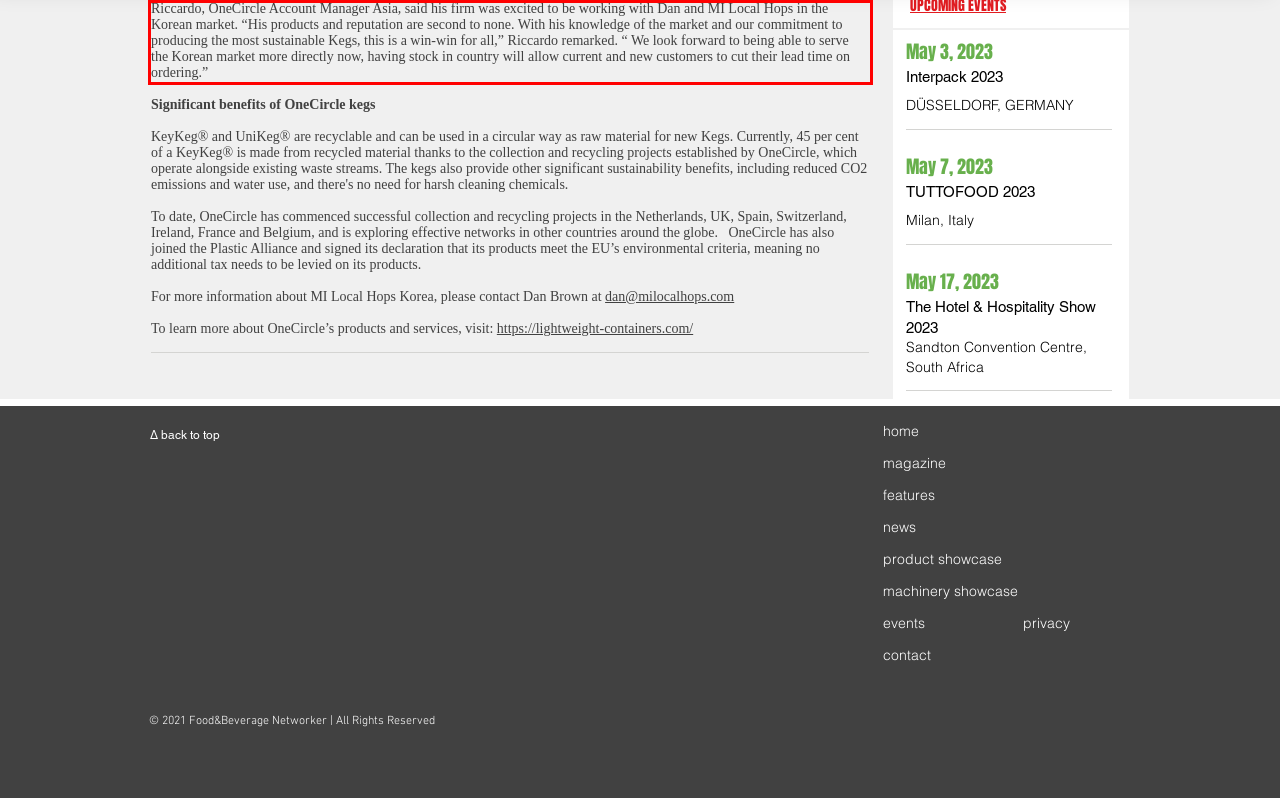Please perform OCR on the UI element surrounded by the red bounding box in the given webpage screenshot and extract its text content.

Riccardo, OneCircle Account Manager Asia, said his firm was excited to be working with Dan and MI Local Hops in the Korean market. “His products and reputation are second to none. With his knowledge of the market and our commitment to producing the most sustainable Kegs, this is a win-win for all,” Riccardo remarked. “ We look forward to being able to serve the Korean market more directly now, having stock in country will allow current and new customers to cut their lead time on ordering.”